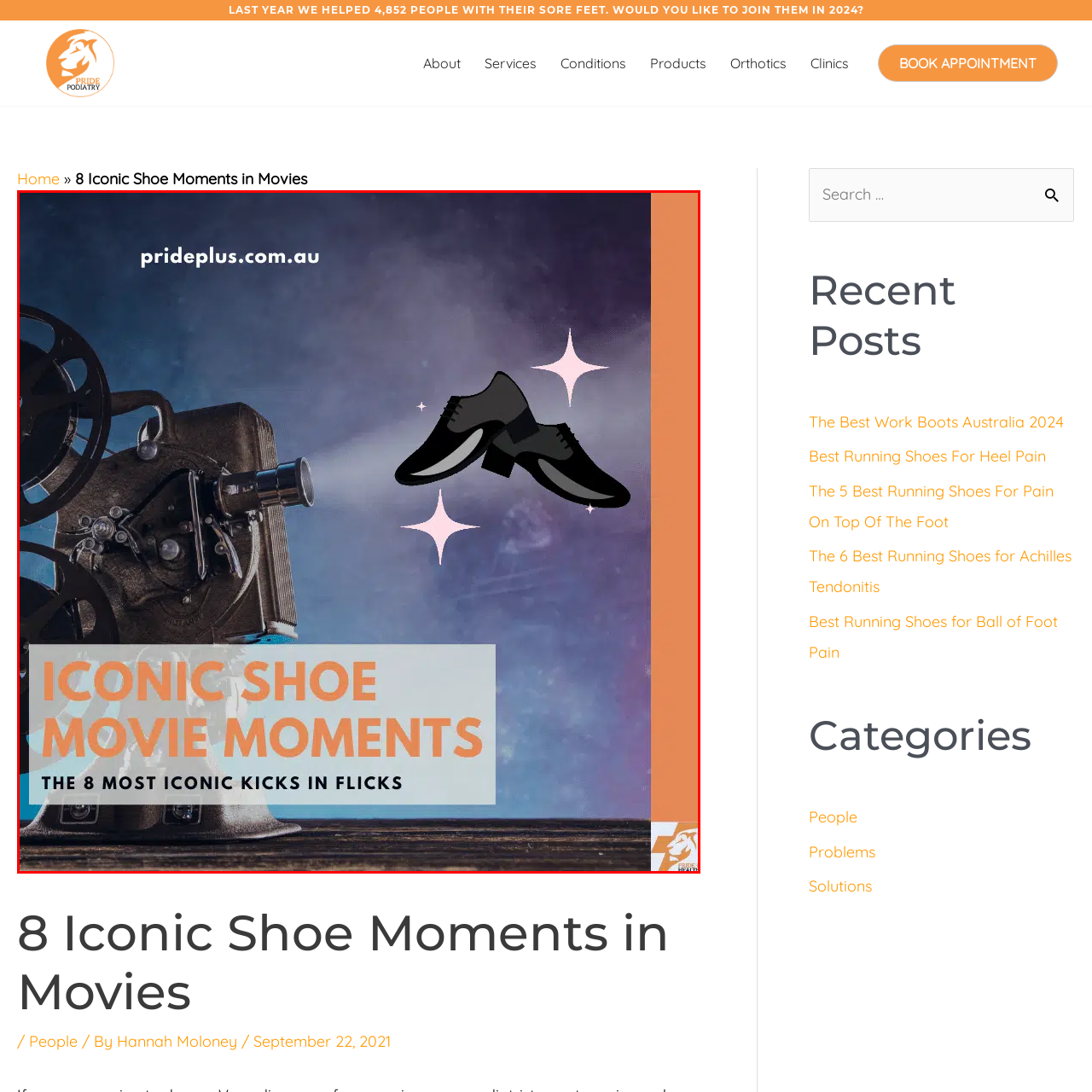Pay special attention to the segment of the image inside the red box and offer a detailed answer to the question that follows, based on what you see: What is the source of the beam of light?

The graphic features a vintage film projector from which a beam of light shines, and within the light, stylized images of shoes are displayed.